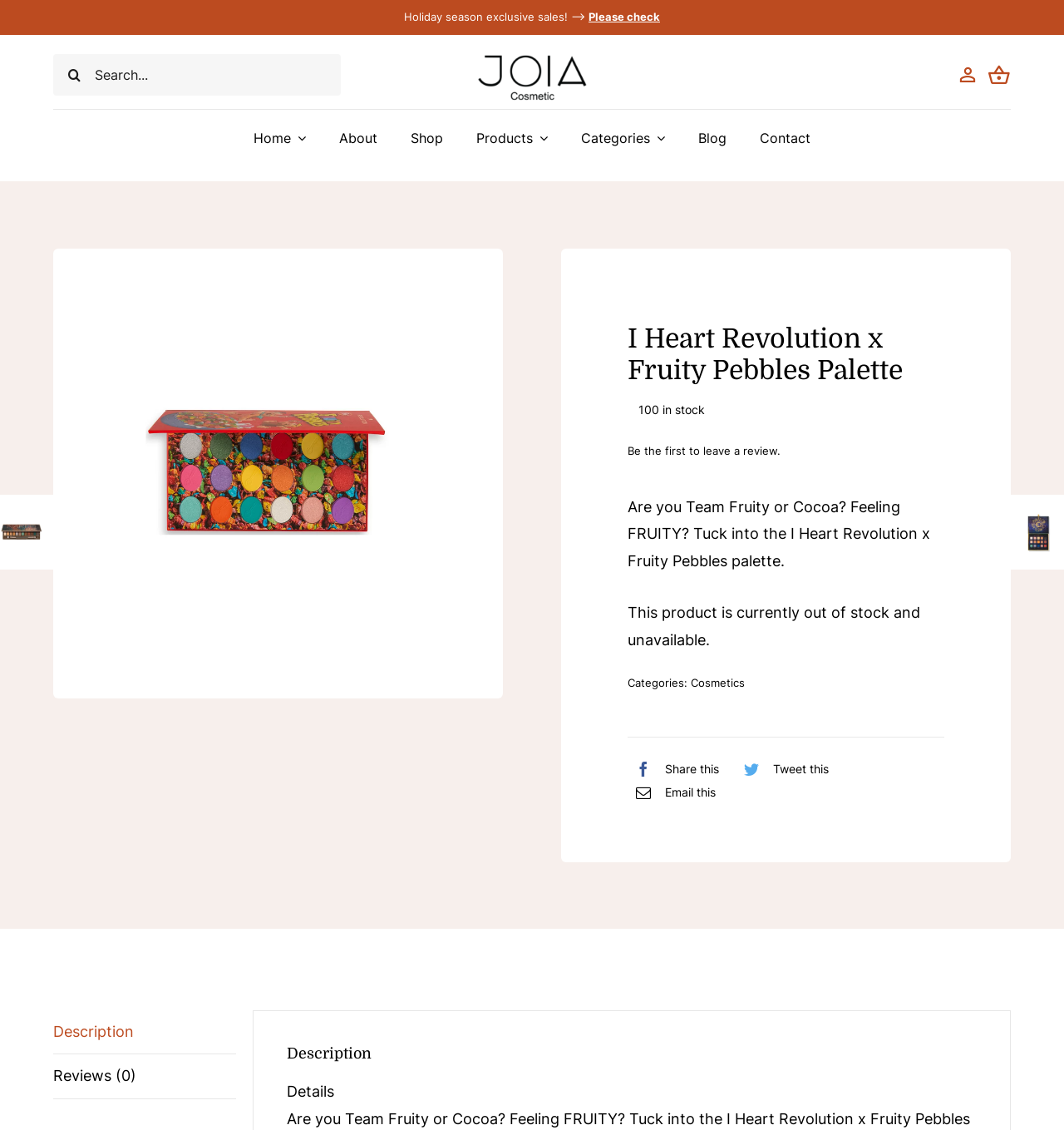Find and specify the bounding box coordinates that correspond to the clickable region for the instruction: "Search for products".

[0.05, 0.048, 0.32, 0.085]